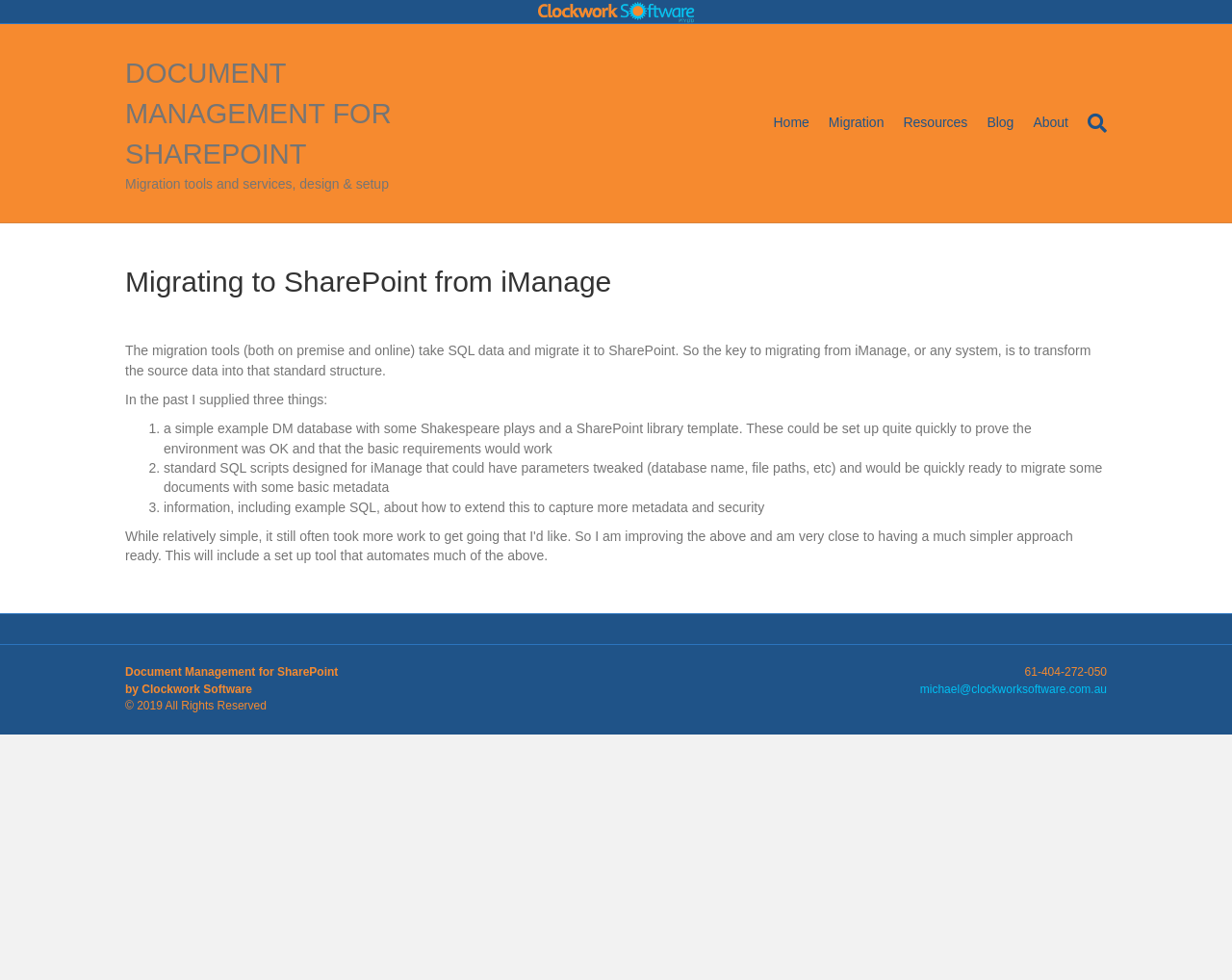Provide the bounding box coordinates for the area that should be clicked to complete the instruction: "Click the HOME link".

None